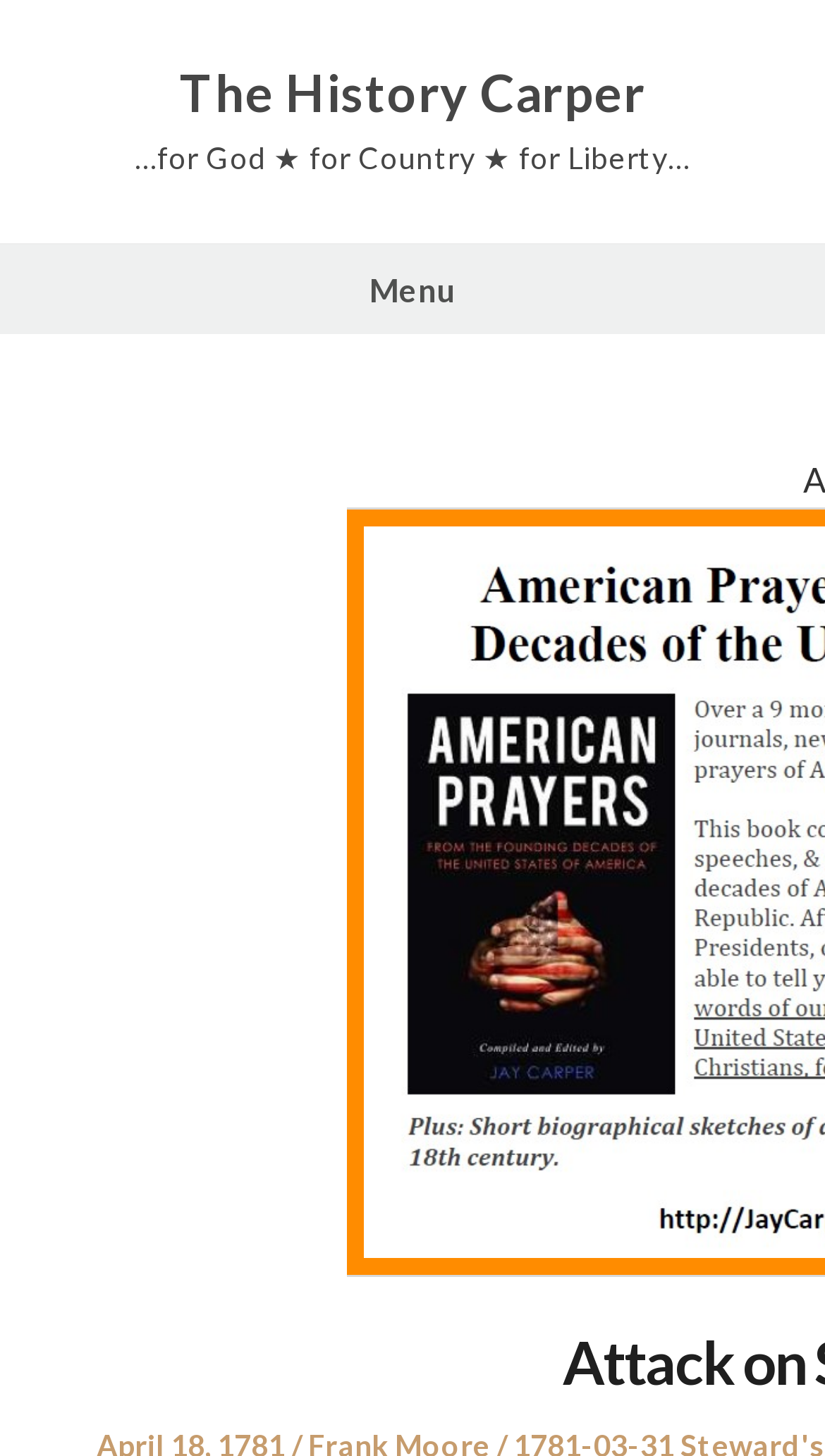Identify the main heading from the webpage and provide its text content.

Attack on Steward’s House